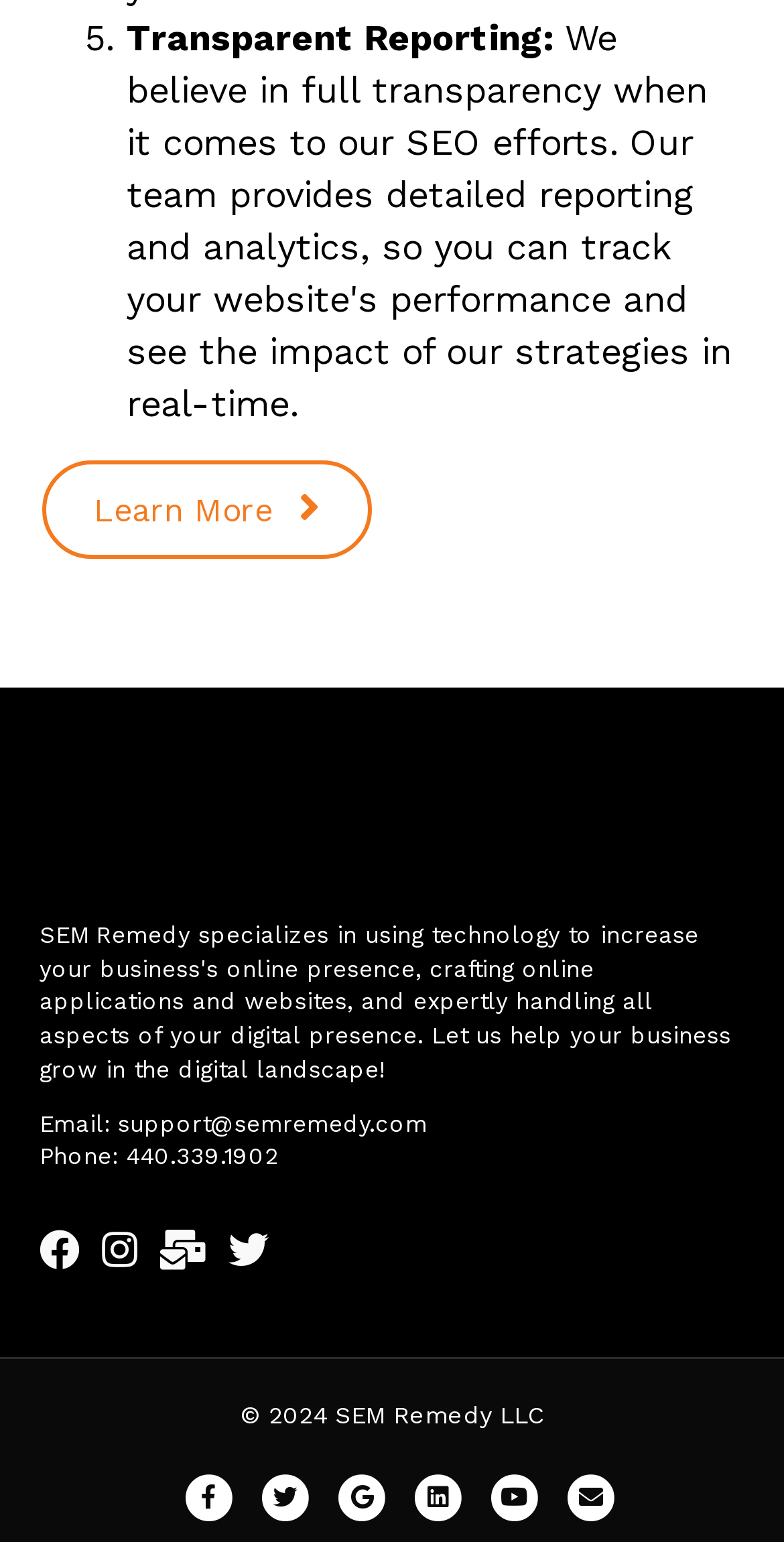Provide a single word or phrase to answer the given question: 
What is the company's phone number?

440.339.1902